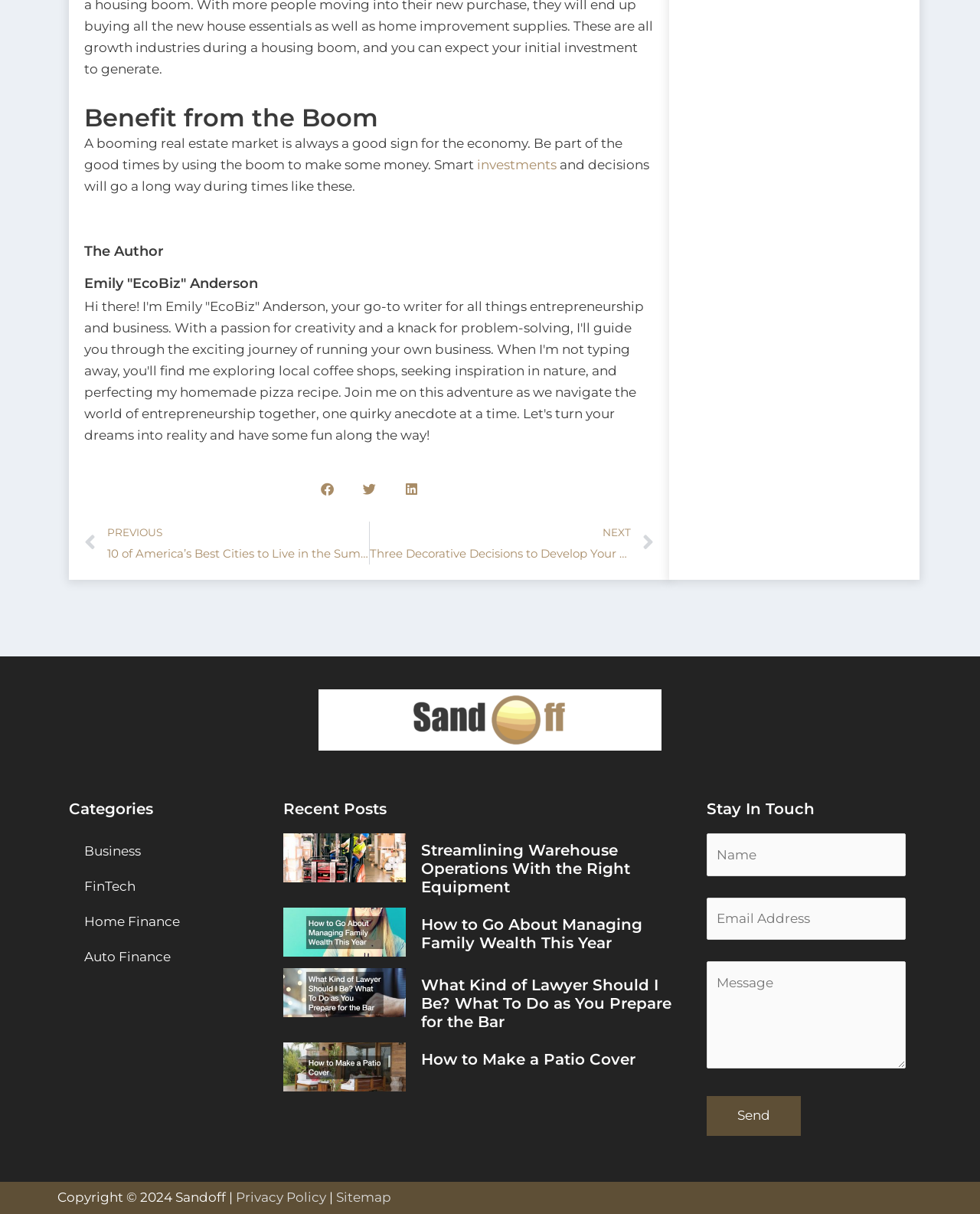Please identify the bounding box coordinates of the element I should click to complete this instruction: 'view post details on February 27, 2018'. The coordinates should be given as four float numbers between 0 and 1, like this: [left, top, right, bottom].

None